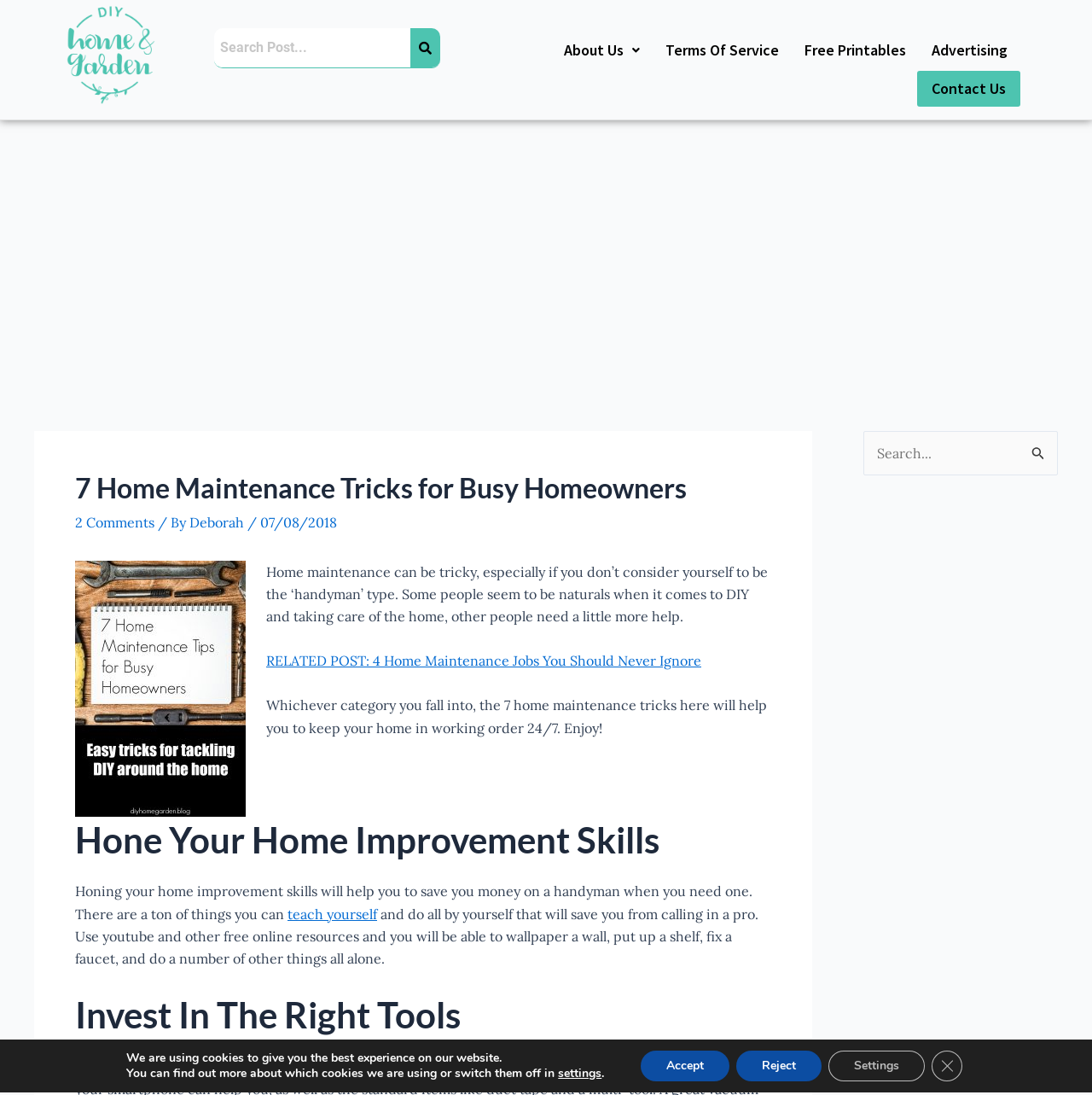Can you find the bounding box coordinates for the element that needs to be clicked to execute this instruction: "Click the ABOUT link"? The coordinates should be given as four float numbers between 0 and 1, i.e., [left, top, right, bottom].

None